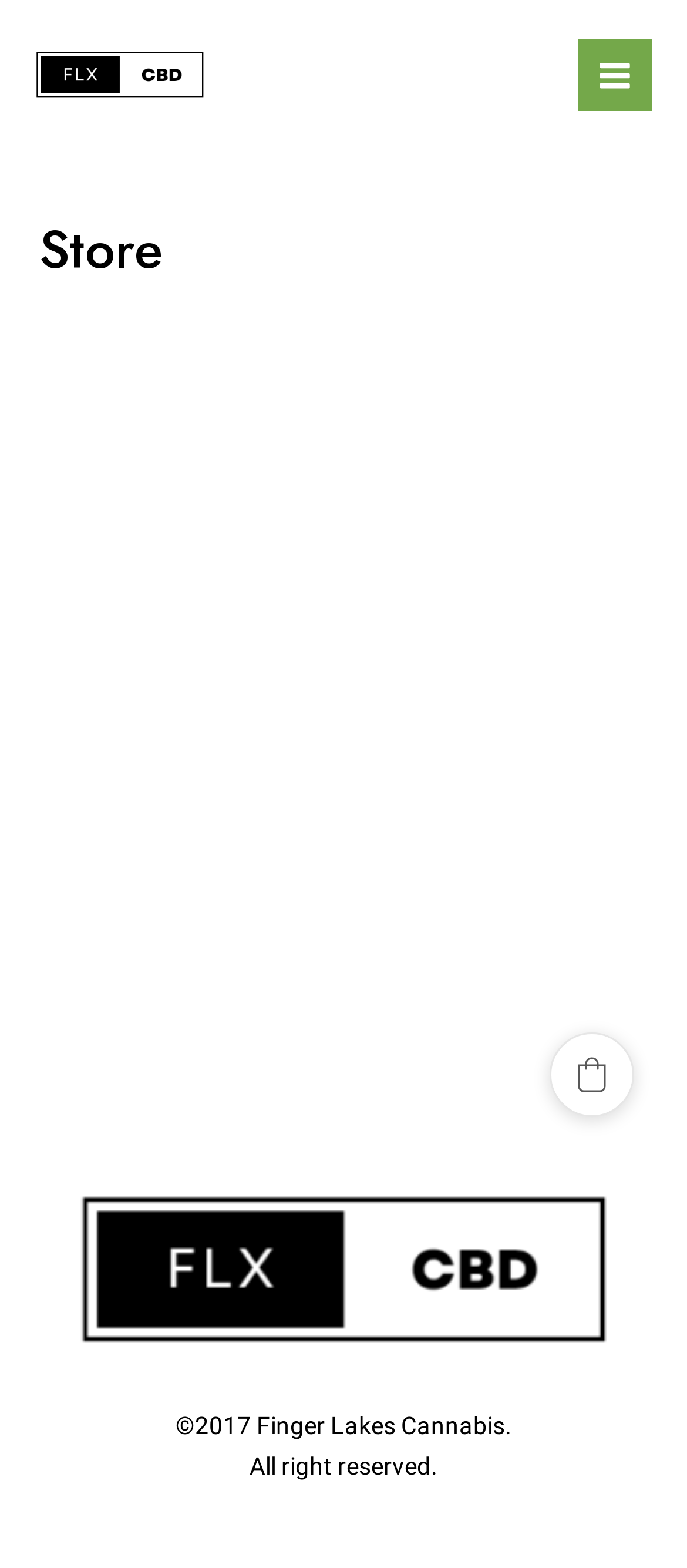Extract the bounding box for the UI element that matches this description: "Main Menu".

[0.841, 0.024, 0.949, 0.071]